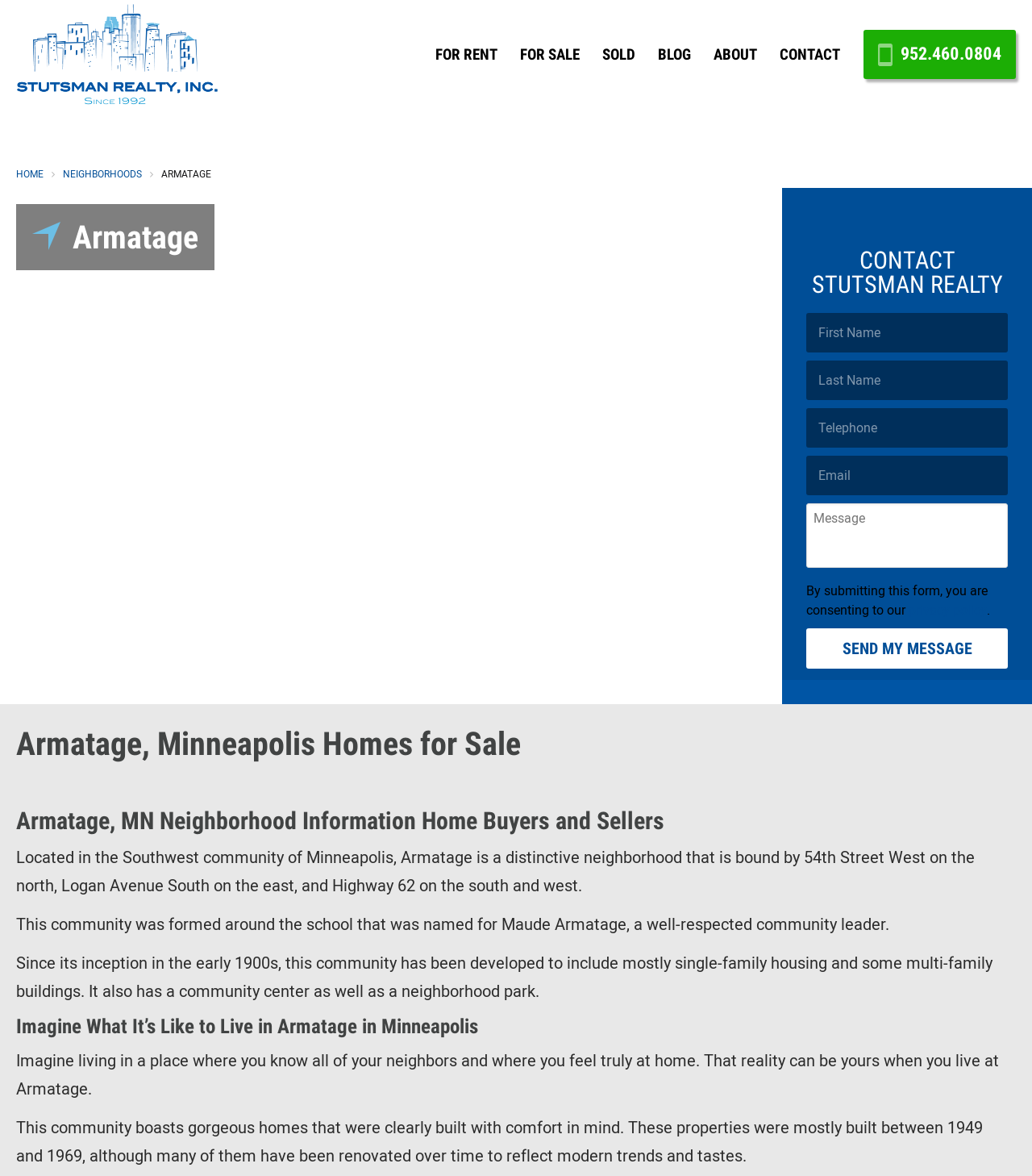What is the name of the realty company?
Please provide an in-depth and detailed response to the question.

The name of the realty company can be found in the top-left corner of the webpage, where it says 'Stutsman Realty, Inc.' next to a logo.